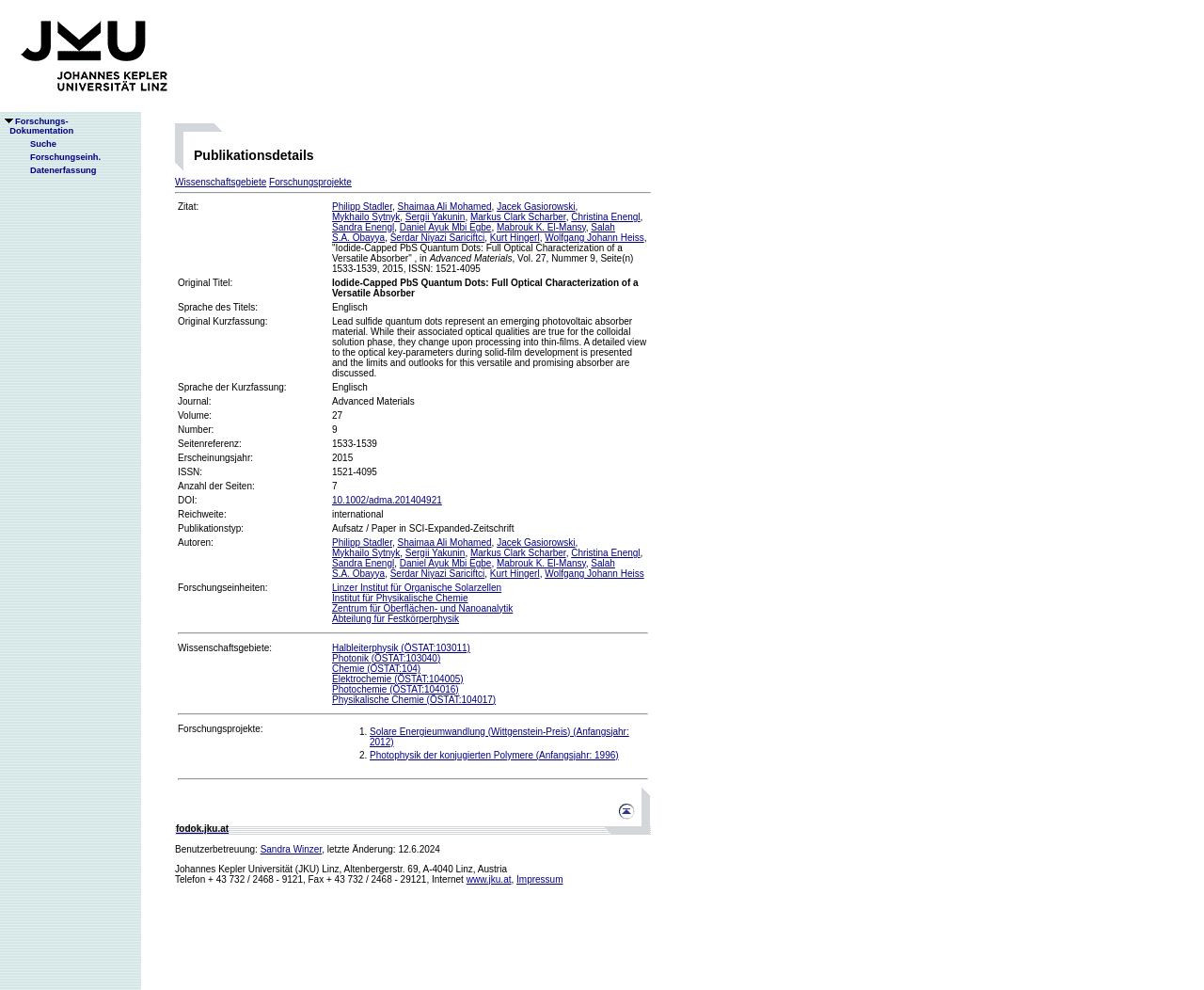Specify the bounding box coordinates for the region that must be clicked to perform the given instruction: "Follow the link to 'Pick this book up online'".

None